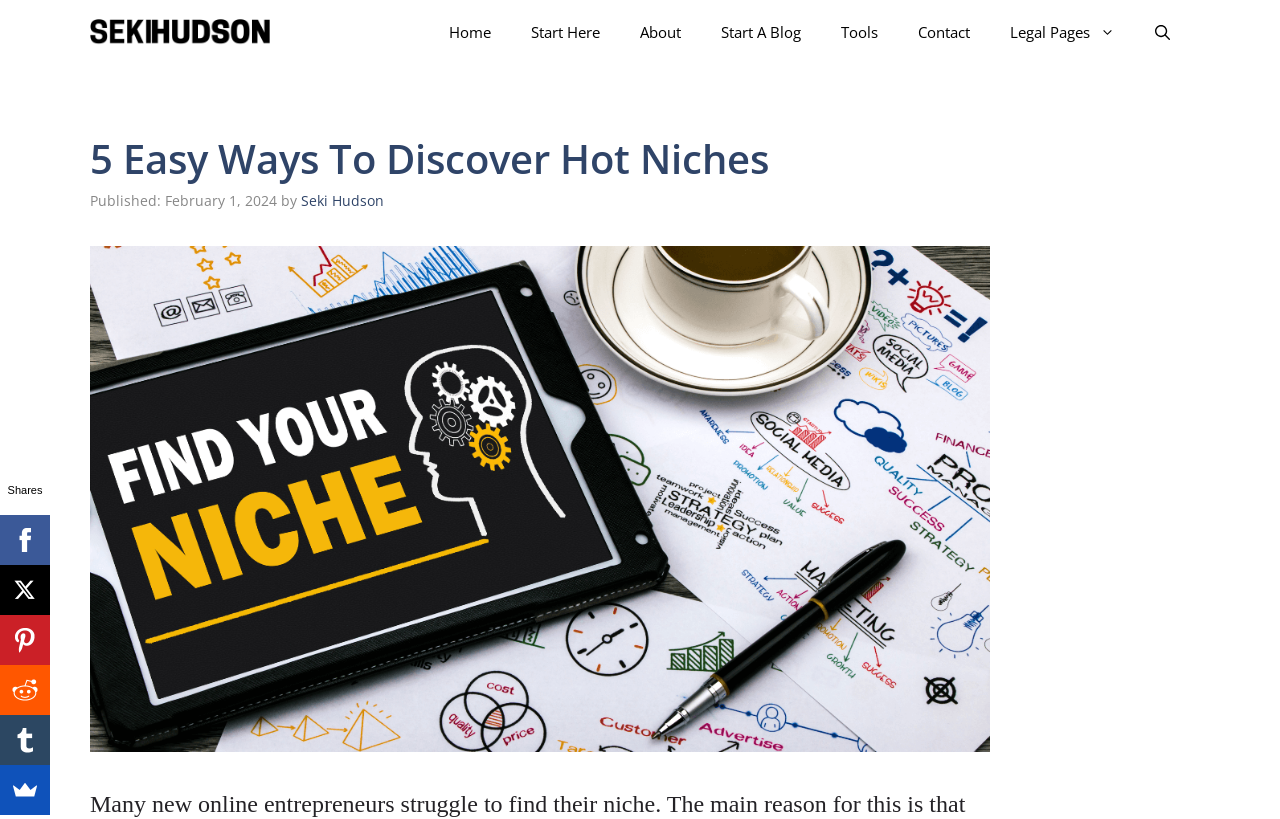Please find the bounding box coordinates for the clickable element needed to perform this instruction: "share on Facebook".

[0.0, 0.629, 0.039, 0.69]